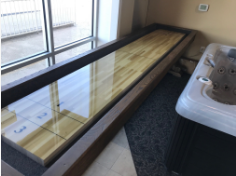Is the shuffleboard table positioned in a dark space?
Please respond to the question with a detailed and informative answer.

According to the caption, the shuffleboard table is positioned in a 'well-lit space, near large windows that allow natural light to flood the area', implying that the space is not dark.